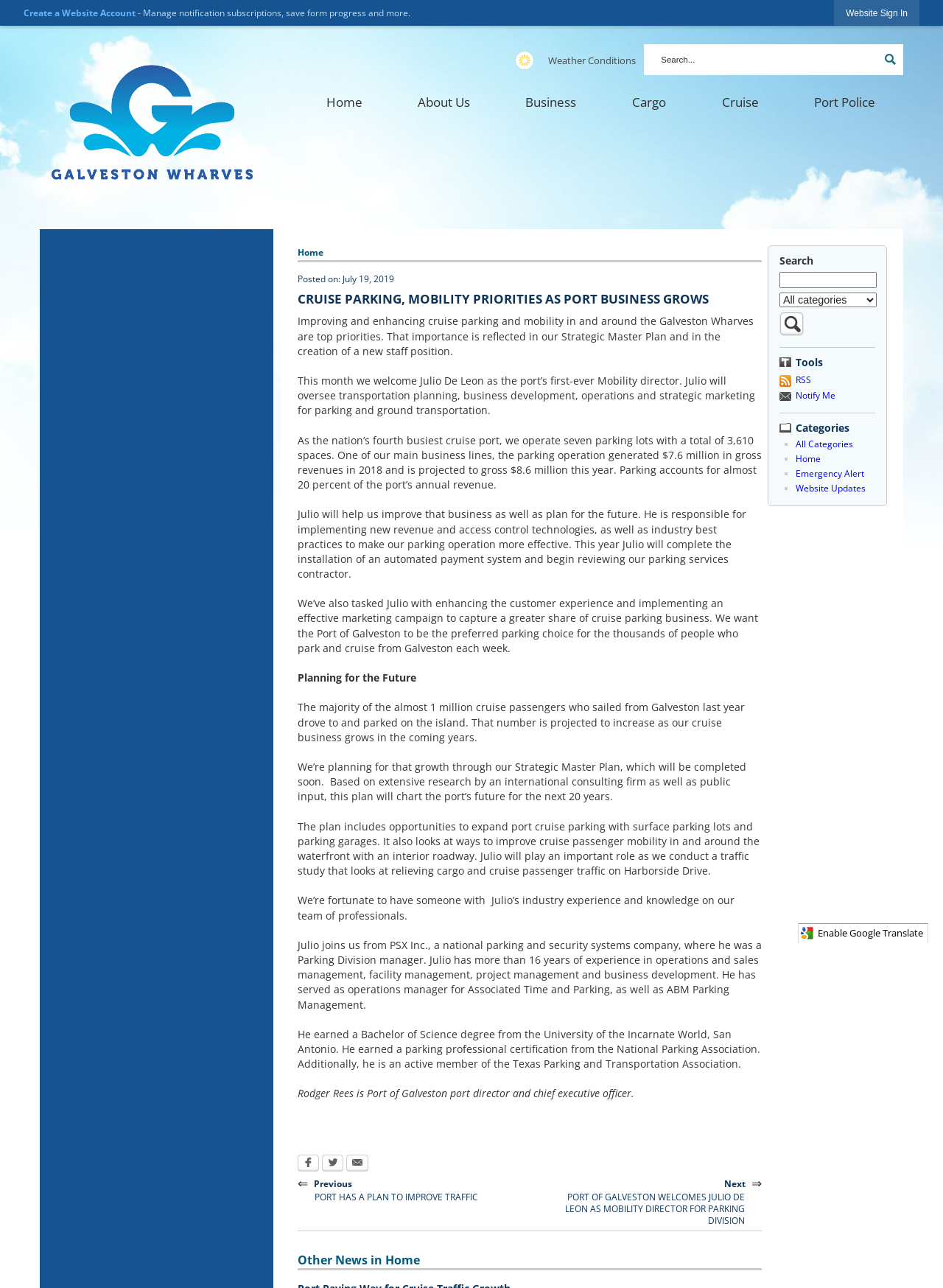Could you find the bounding box coordinates of the clickable area to complete this instruction: "Click on the 'Create a Website Account' button"?

[0.025, 0.005, 0.144, 0.015]